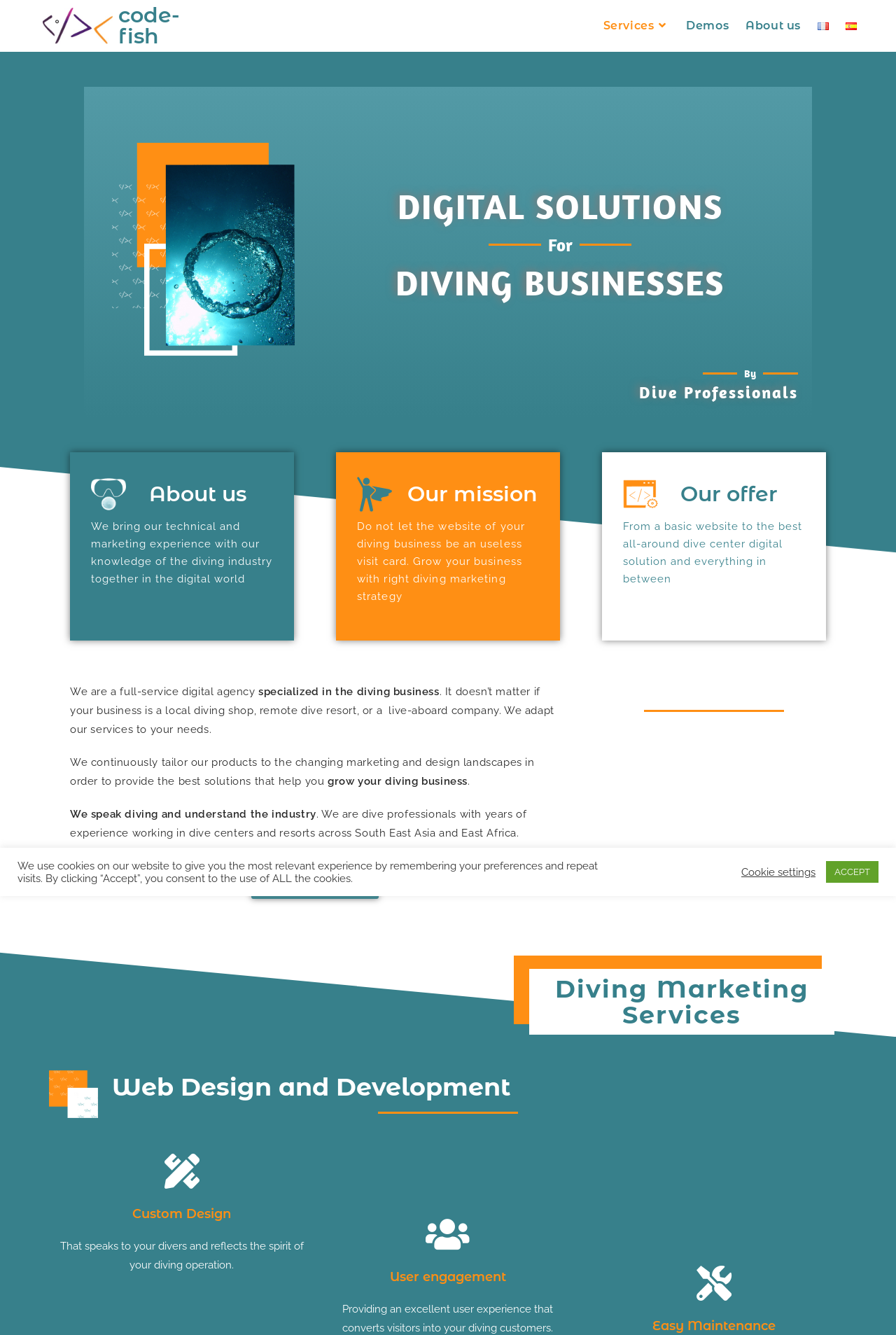Show the bounding box coordinates for the element that needs to be clicked to execute the following instruction: "Click the 'Services' link". Provide the coordinates in the form of four float numbers between 0 and 1, i.e., [left, top, right, bottom].

[0.664, 0.0, 0.756, 0.039]